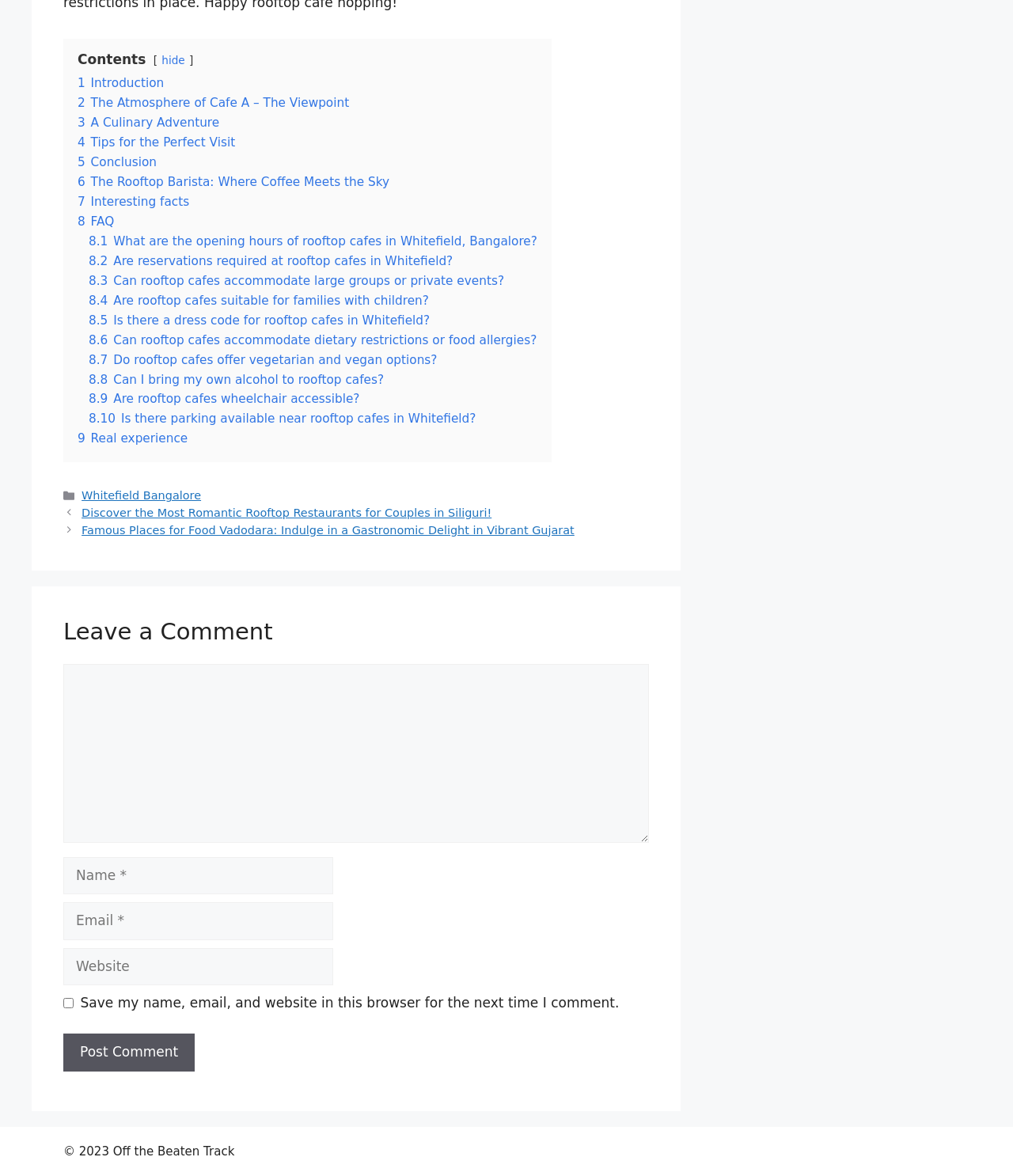Based on the image, give a detailed response to the question: How many links are in the FAQ section?

I counted the number of links starting from '8.1 What are the opening hours of rooftop cafes in Whitefield, Bangalore?' to '8.10 Is there parking available near rooftop cafes in Whitefield?' and found 10 links in the FAQ section.